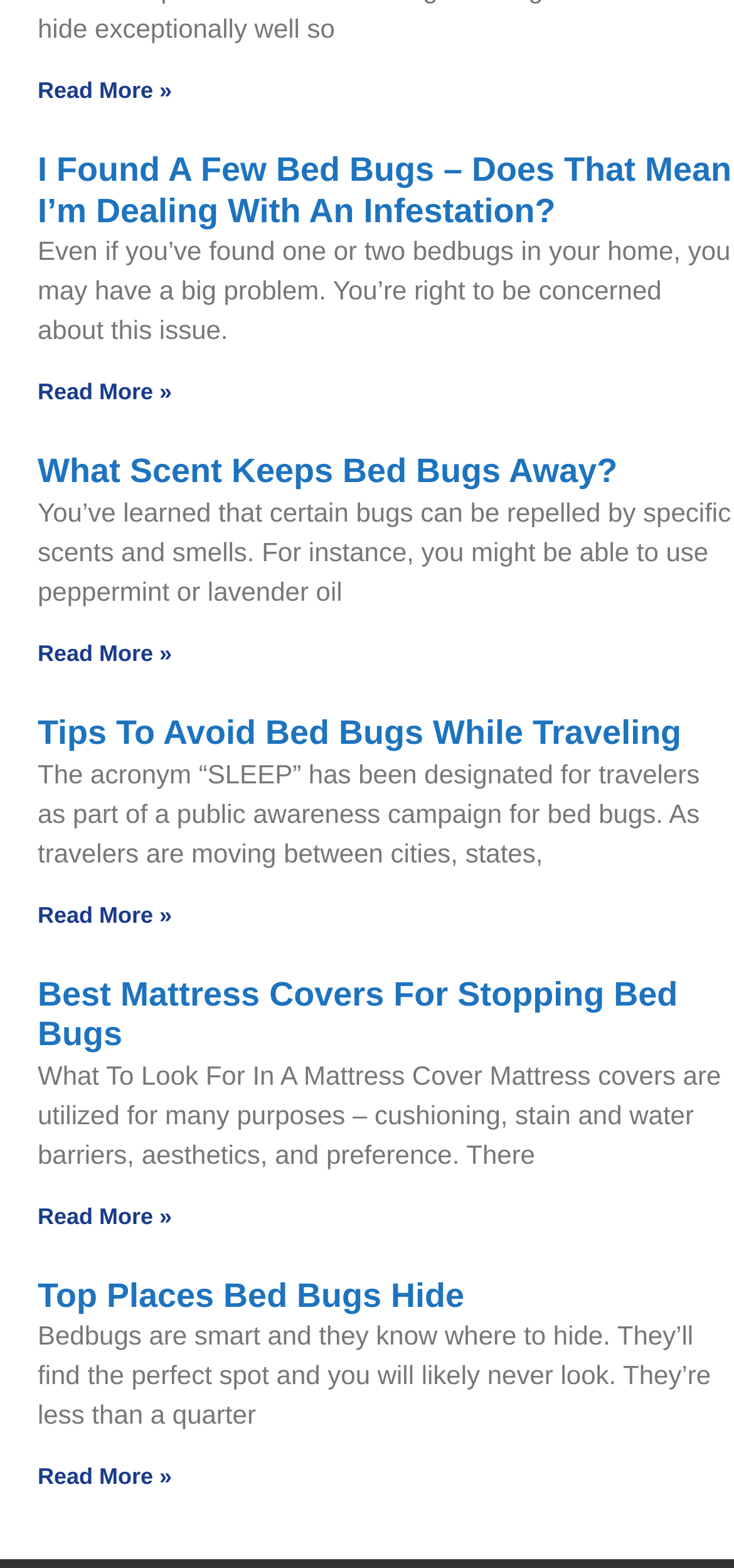Please determine the bounding box coordinates of the element's region to click for the following instruction: "Explore 'Top Places Bed Bugs Hide'".

[0.051, 0.814, 0.633, 0.838]